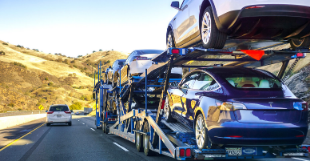Respond to the question below with a concise word or phrase:
How many levels of racks are used to stack the cars?

Multi-level